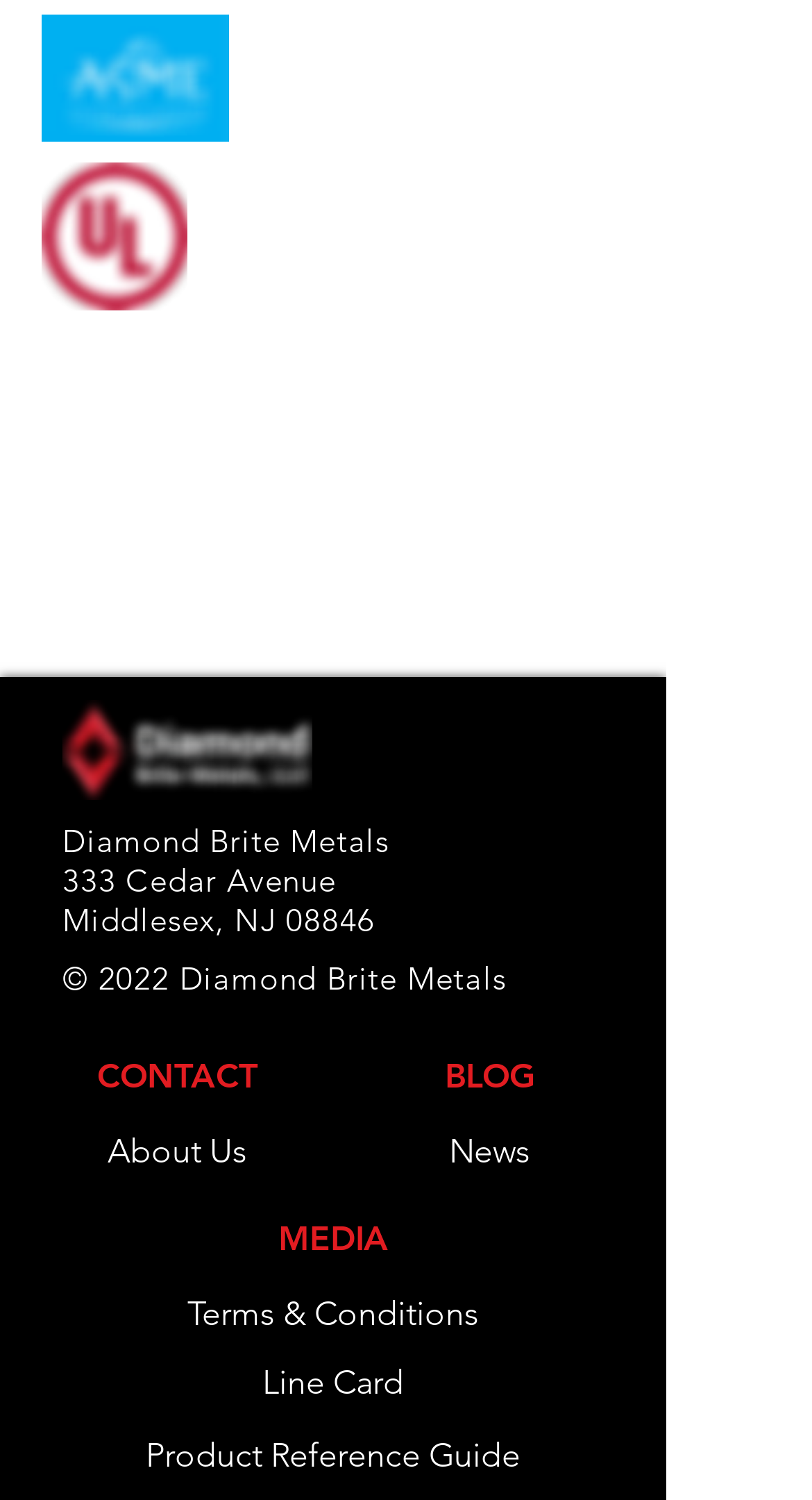What standards does DBM's QMS remain current with?
Please use the image to provide an in-depth answer to the question.

The webpage mentions that DBM routinely updates its QMS to remain current with several standards, which are listed as ASTM: A4800/A480M, ASME: BPE-2016, API 620 & API 650, UL 142, and ISO 9001:2015.